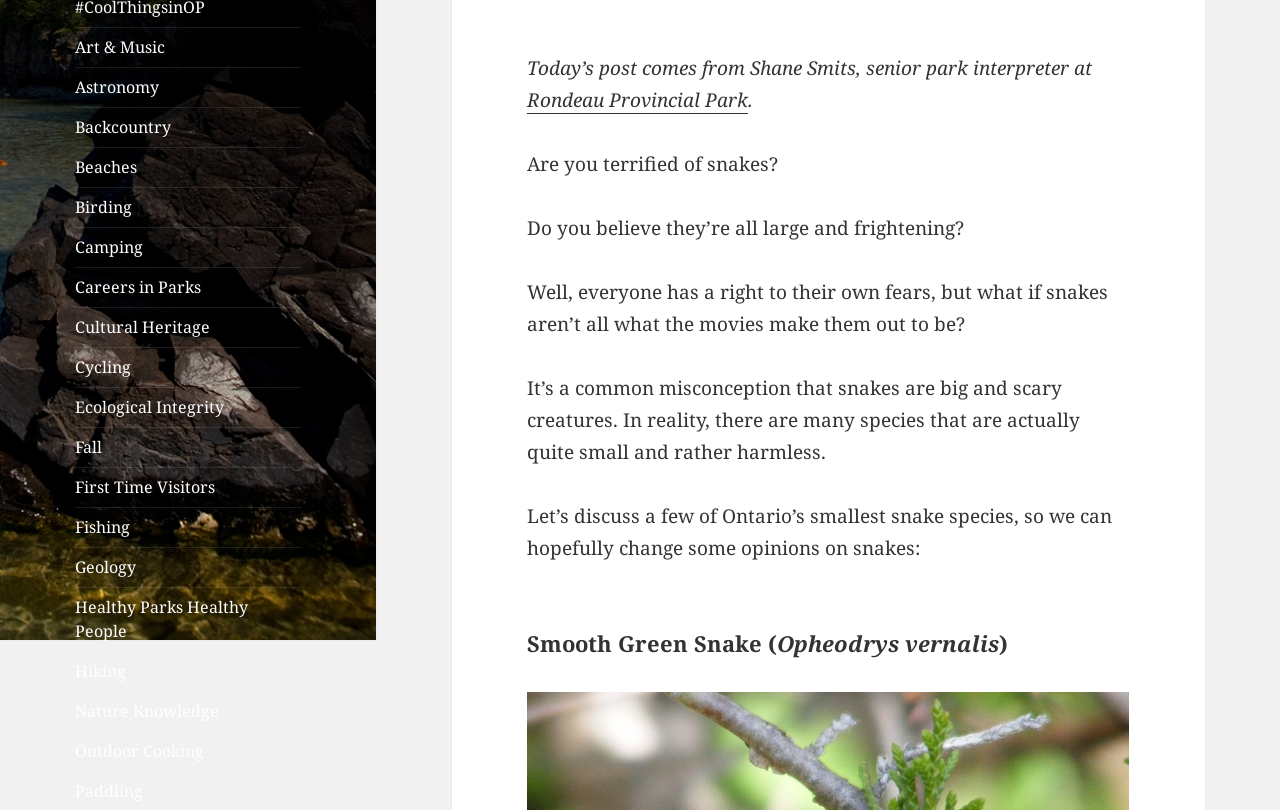Determine the bounding box coordinates for the HTML element mentioned in the following description: "Careers in Parks". The coordinates should be a list of four floats ranging from 0 to 1, represented as [left, top, right, bottom].

[0.059, 0.341, 0.157, 0.368]